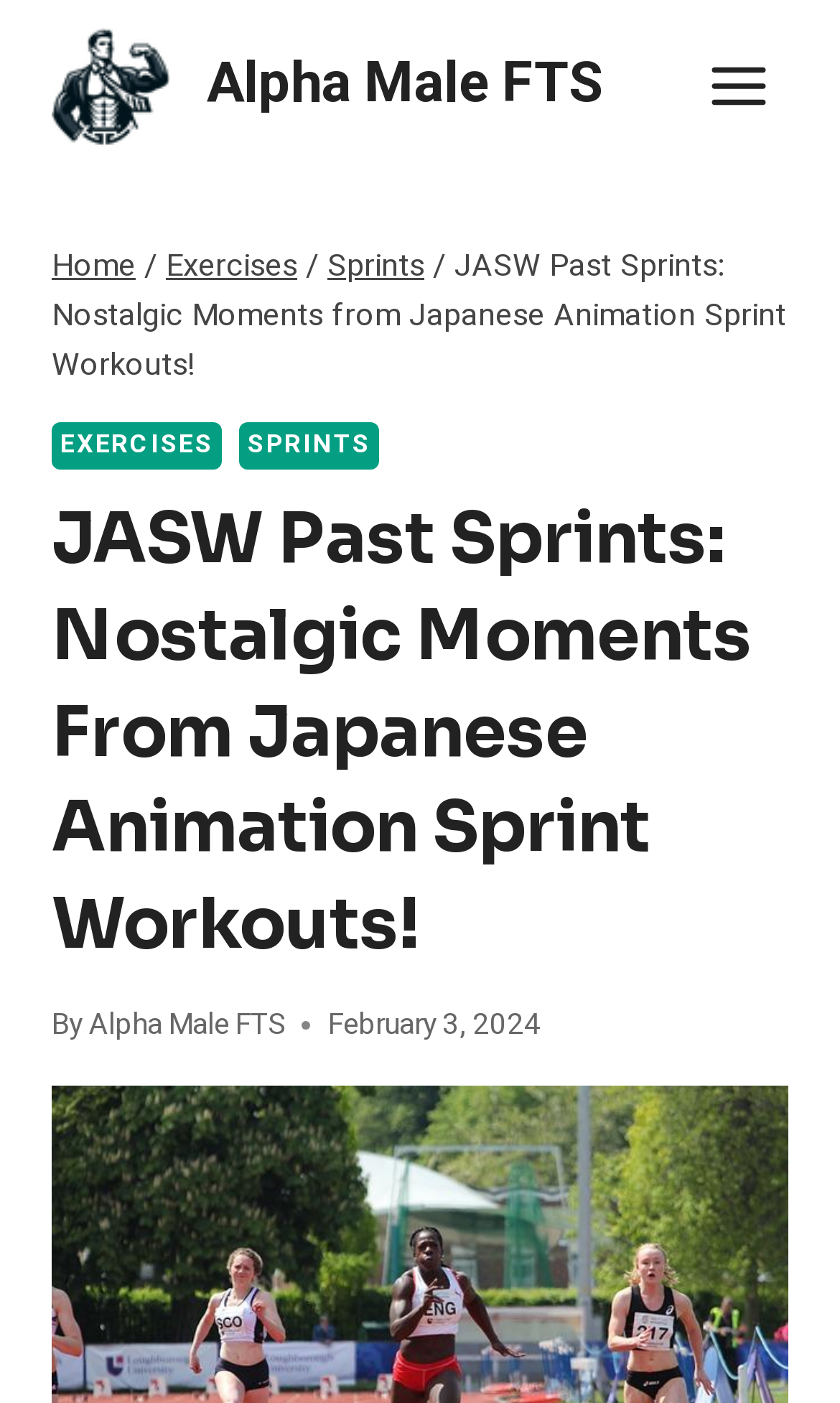Could you indicate the bounding box coordinates of the region to click in order to complete this instruction: "View Exercises page".

[0.062, 0.301, 0.265, 0.335]